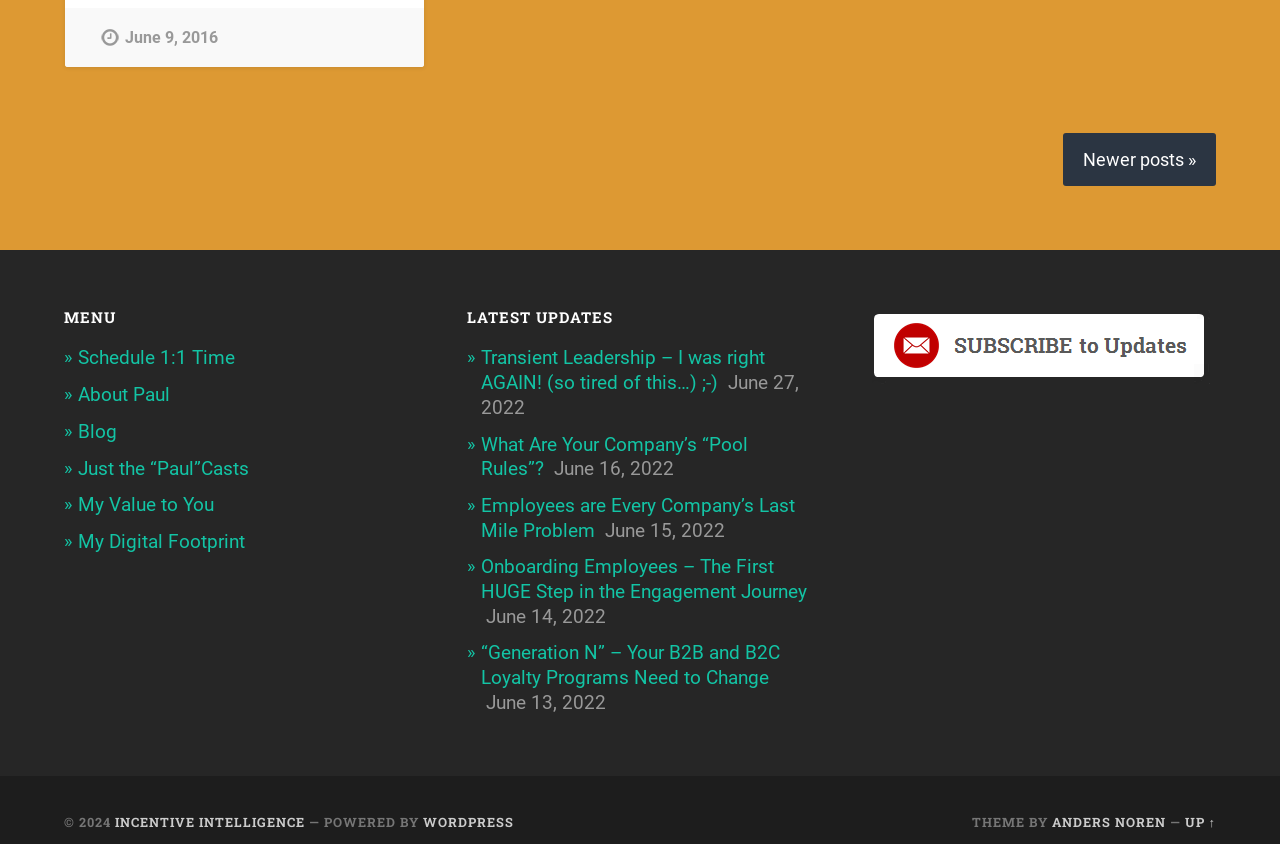Please identify the bounding box coordinates of the area I need to click to accomplish the following instruction: "View blog posts".

[0.376, 0.411, 0.598, 0.467]